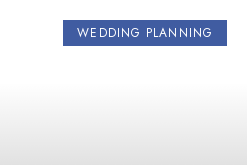Break down the image and describe every detail you can observe.

The image features a prominently displayed blue rectangular banner with the text "WEDDING PLANNING" in bold, white lettering. This banner serves as a thematic header likely aimed at attracting attention to content related to wedding organization and coordination. Positioned towards the top of the design, it sets the stage for a section dedicated to various wedding planning resources and articles, such as tips, guides, and ideas for creating the perfect wedding experience. The color contrast and clear typography emphasize its importance, making it a focal point for readers interested in wedding planning topics.